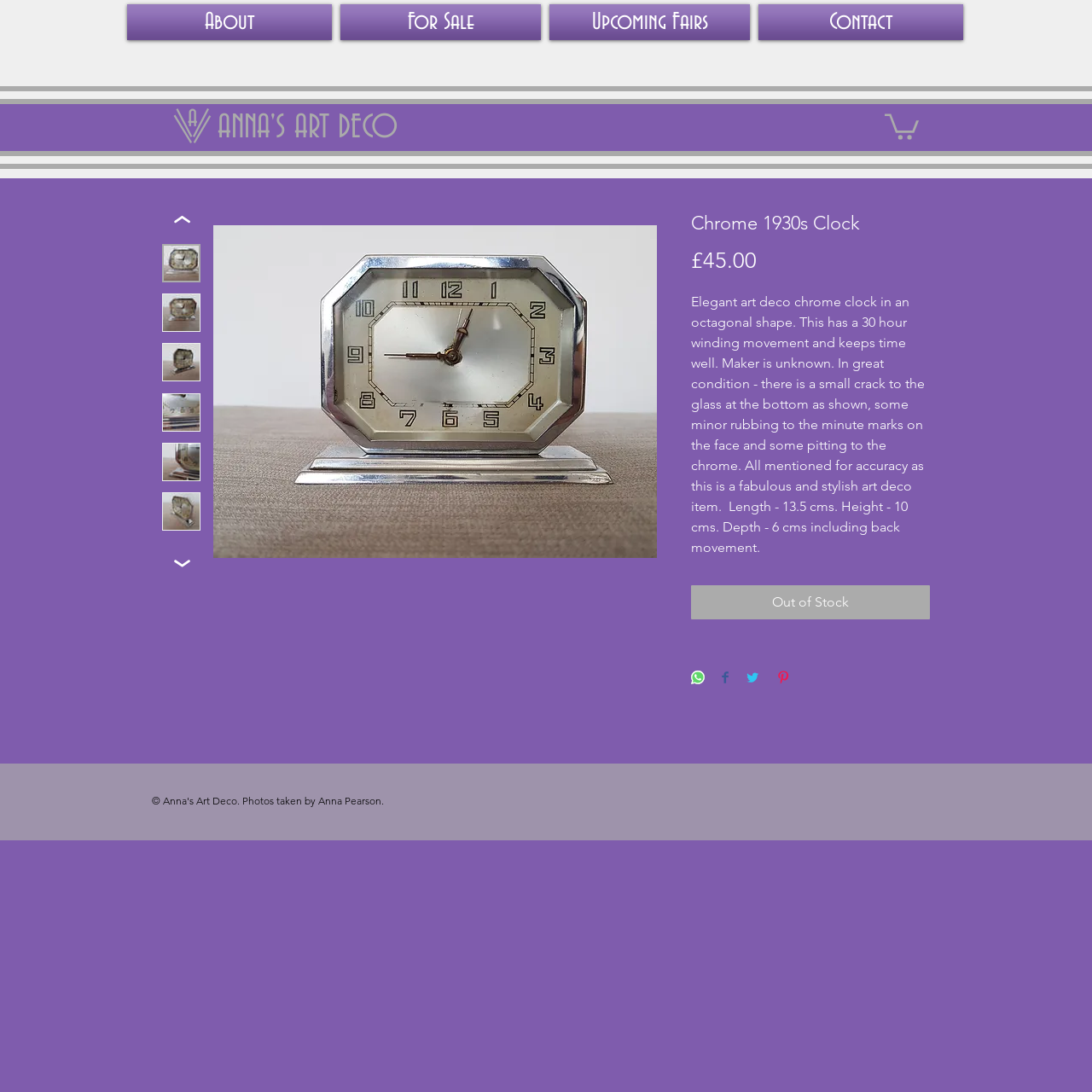Please answer the following question as detailed as possible based on the image: 
What is the name of the fair mentioned on the webpage?

I found the answer by looking at the heading element with the text 'NEXT FAIR - 15+16 JUNE - THE PANTILES ANTIQUES FAIR, ROYAL TUNBRIDGE WELLS' which is located at the top of the webpage.